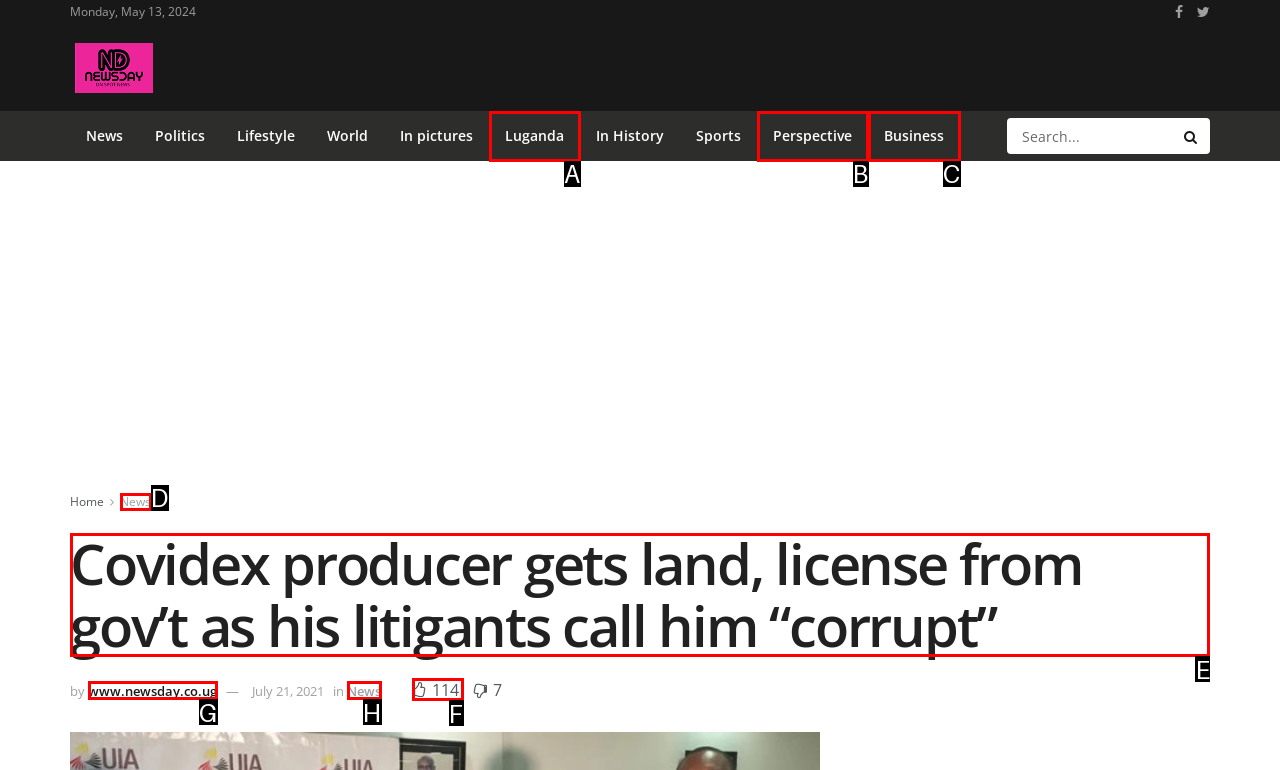For the given instruction: Read the article, determine which boxed UI element should be clicked. Answer with the letter of the corresponding option directly.

E